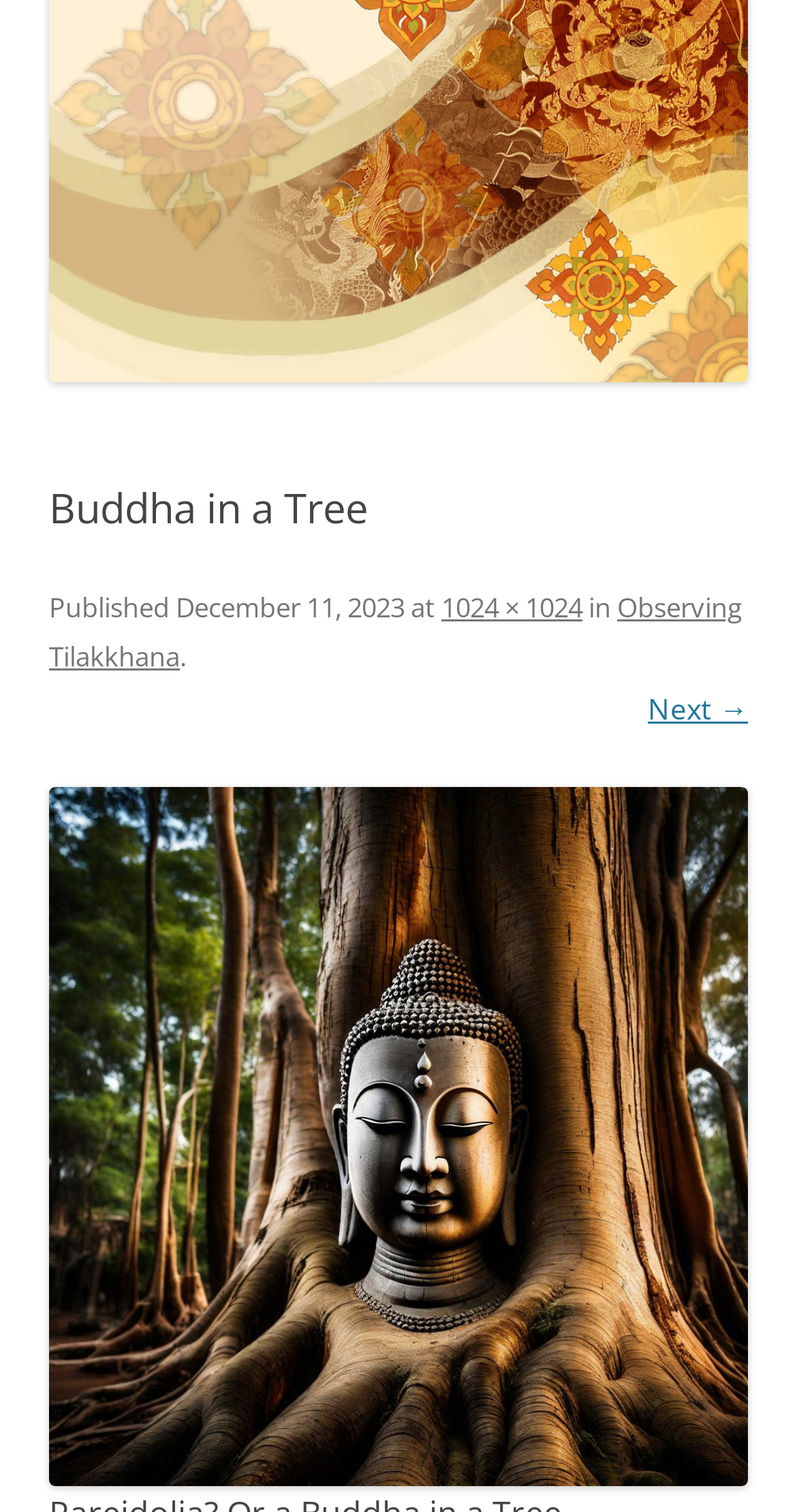Identify the bounding box of the HTML element described as: "Observing Tilakkhana".

[0.062, 0.389, 0.931, 0.446]